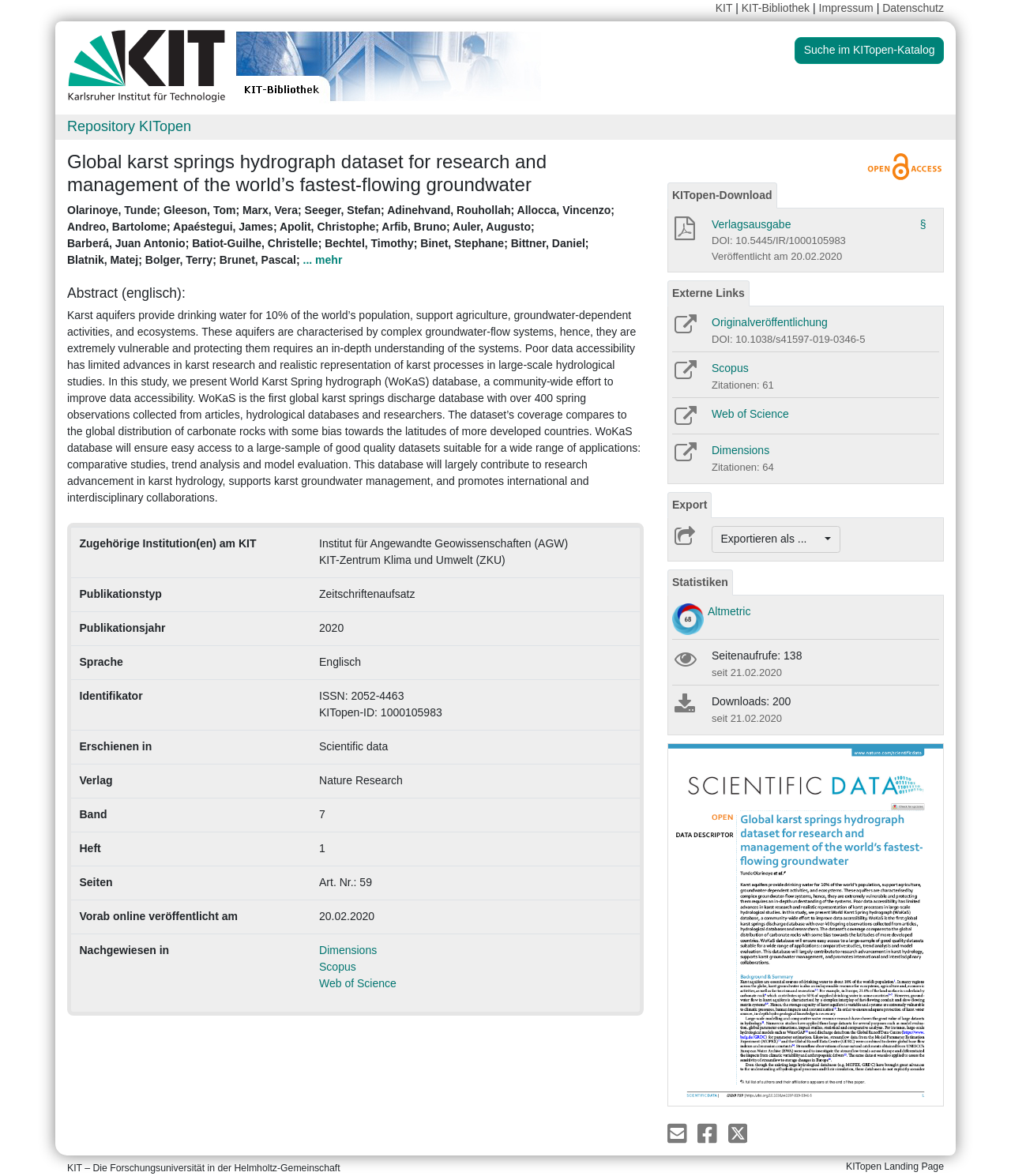Answer the question below in one word or phrase:
What is the publication year of the article?

2020